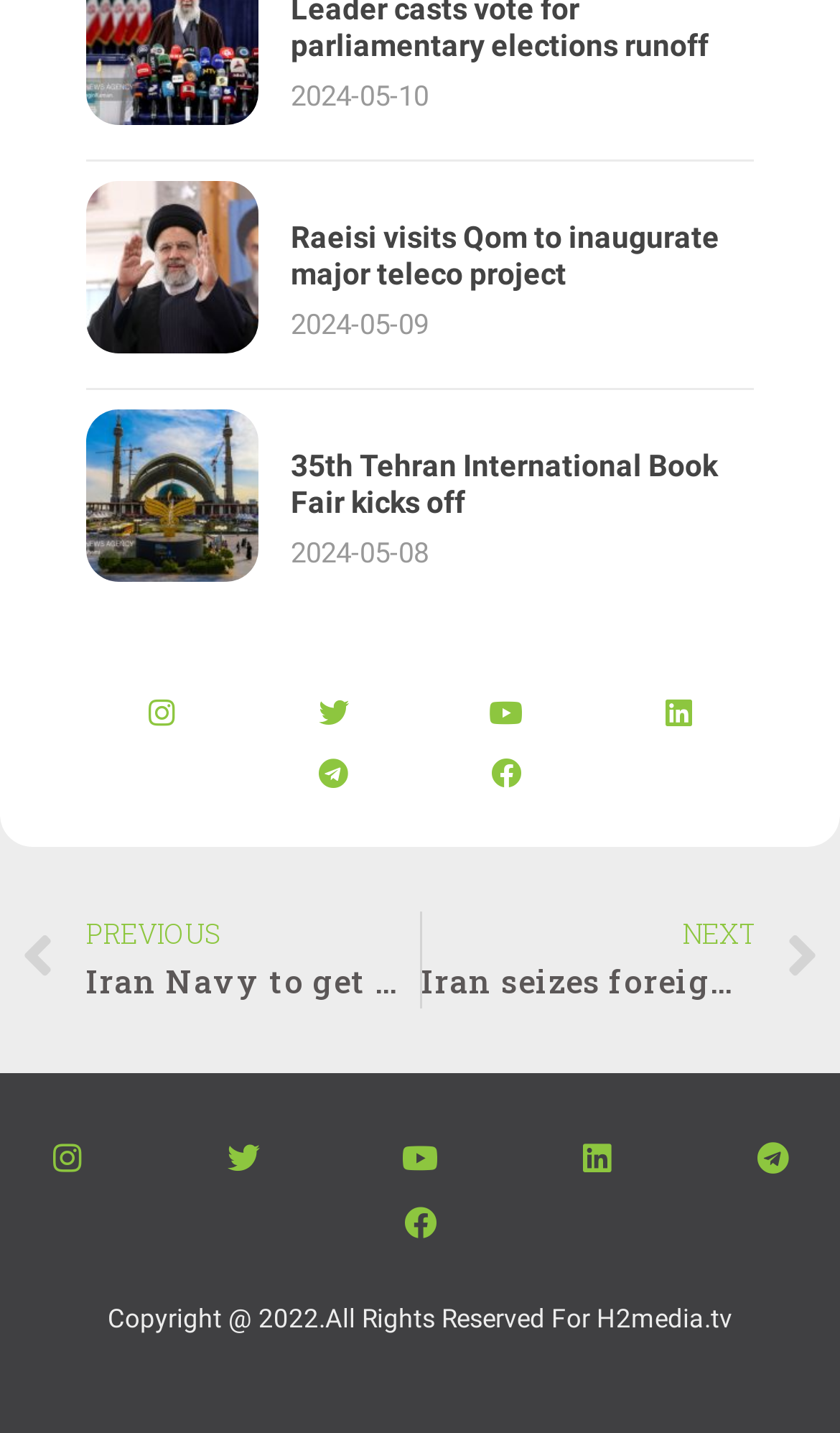Identify the bounding box of the UI component described as: "Facebook".

[0.567, 0.518, 0.638, 0.56]